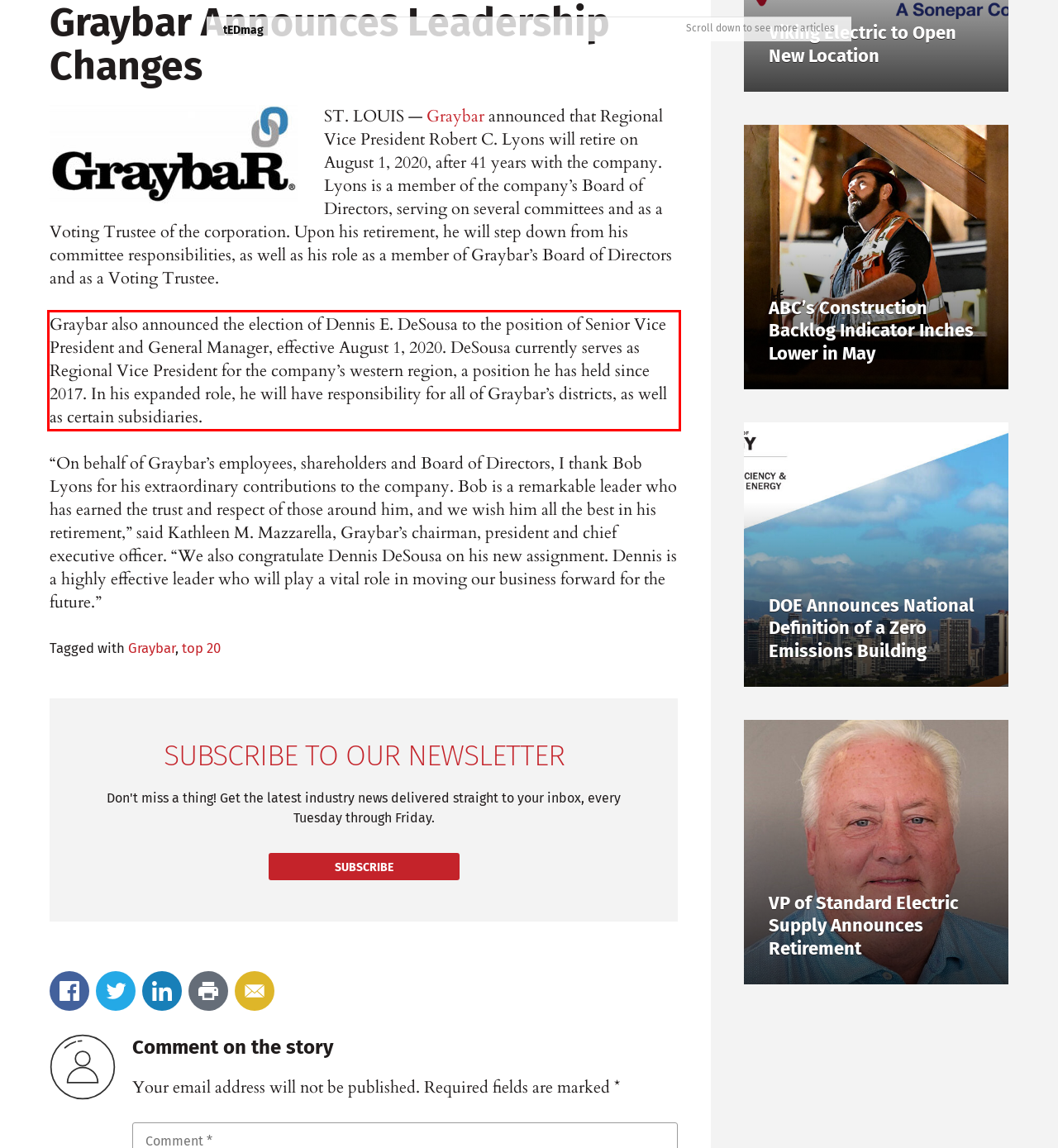Given a screenshot of a webpage, locate the red bounding box and extract the text it encloses.

Graybar also announced the election of Dennis E. DeSousa to the position of Senior Vice President and General Manager, effective August 1, 2020. DeSousa currently serves as Regional Vice President for the company’s western region, a position he has held since 2017. In his expanded role, he will have responsibility for all of Graybar’s districts, as well as certain subsidiaries.